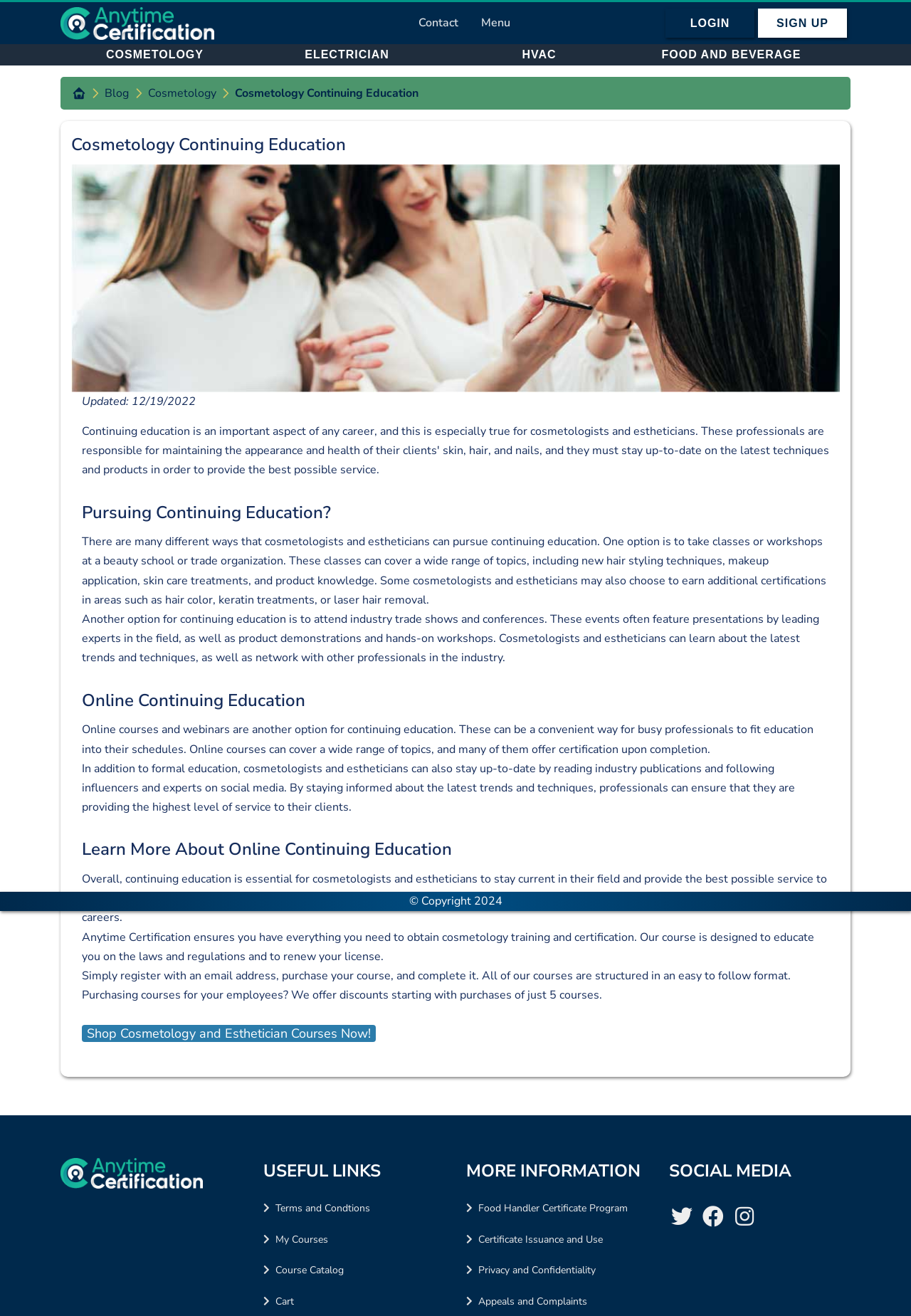Answer the question using only one word or a concise phrase: How can cosmetologists and estheticians pursue continuing education?

Take classes, workshops, or online courses